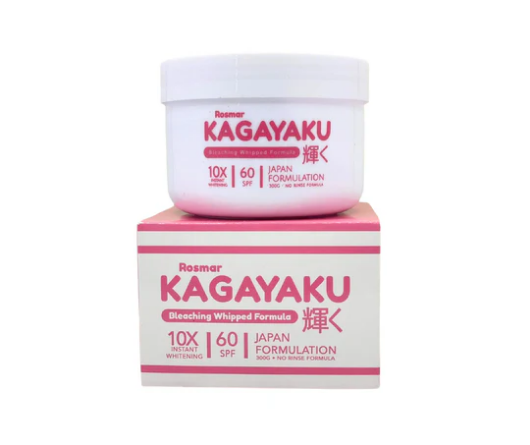Generate an elaborate caption for the image.

The image showcases the "Rosmar Kagayaku Bleaching Whipped Formula," presented in an eye-catching packaging. The product container is a white jar prominently displaying the name "Kagayaku" in bold pink letters, which stands out against the clean backdrop. It emphasizes its capabilities with claims of "10X Instant Whitening" and a protection factor of "60 SPF," highlighting its suitability for skin lightening and sun protection. The jar is sitting atop a matching box, adorned with the same vibrant colors and branding, reinforcing its identity as a premium skincare product formulated in Japan. This product is designed to promote an even skin tone and reduce the appearance of blemishes, making it ideal for many skincare routines. 